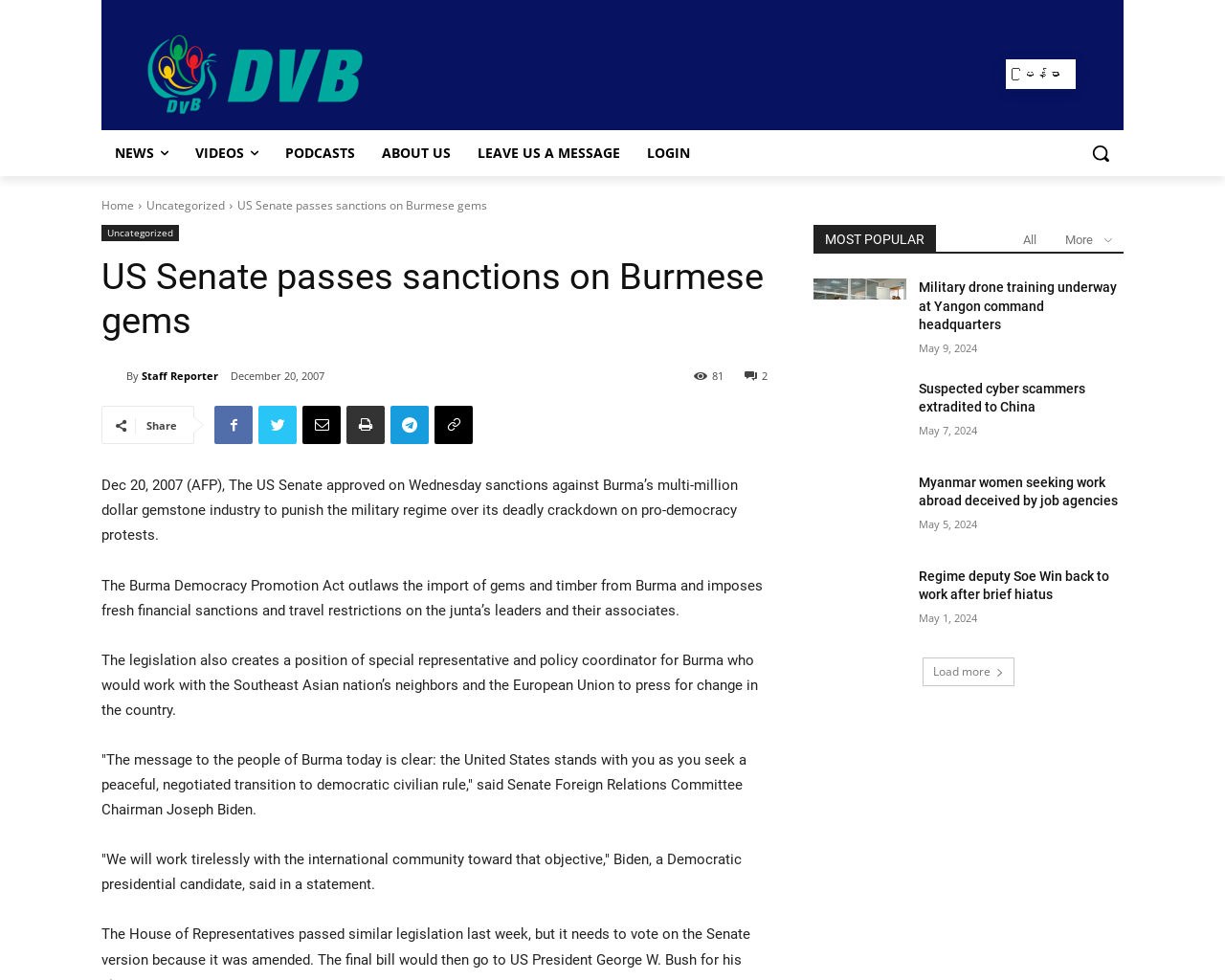Generate a thorough explanation of the webpage's elements.

This webpage is about news articles, specifically from the Democratic Voice of Burma (DVB). At the top left corner, there is a logo of DVB, and next to it, there are several links to different sections of the website, including "NEWS", "VIDEOS", "PODCASTS", "ABOUT US", and "LEAVE US A MESSAGE". On the top right corner, there is a search button.

Below the top navigation bar, there is a heading that reads "US Senate passes sanctions on Burmese gems". This is followed by a brief summary of the article, which discusses the US Senate's approval of sanctions against Burma's gemstone industry in response to the military regime's crackdown on pro-democracy protests.

To the right of the article summary, there is a section with links to other news articles, including "Military drone training underway at Yangon command headquarters", "Suspected cyber scammers extradited to China", and "Myanmar women seeking work abroad deceived by job agencies". Each of these links has a corresponding heading and a brief summary of the article.

Below the news articles, there is a section that encourages users to join the DVB community as a valued contributor, with options to become a free member or a paid member. This section includes a heading that reads "Join us as a valued contributor to our vibrant community, where your voice harmonizes with the symphony of truth. Together, we'll amplify the power of free journalism." There is also a blockquote that reads "Feel the passion for press freedom ignite within you."

At the bottom of the page, there is a call-to-action to support DVB, with options to become a free member or a paid member, and a link to log in for existing members.